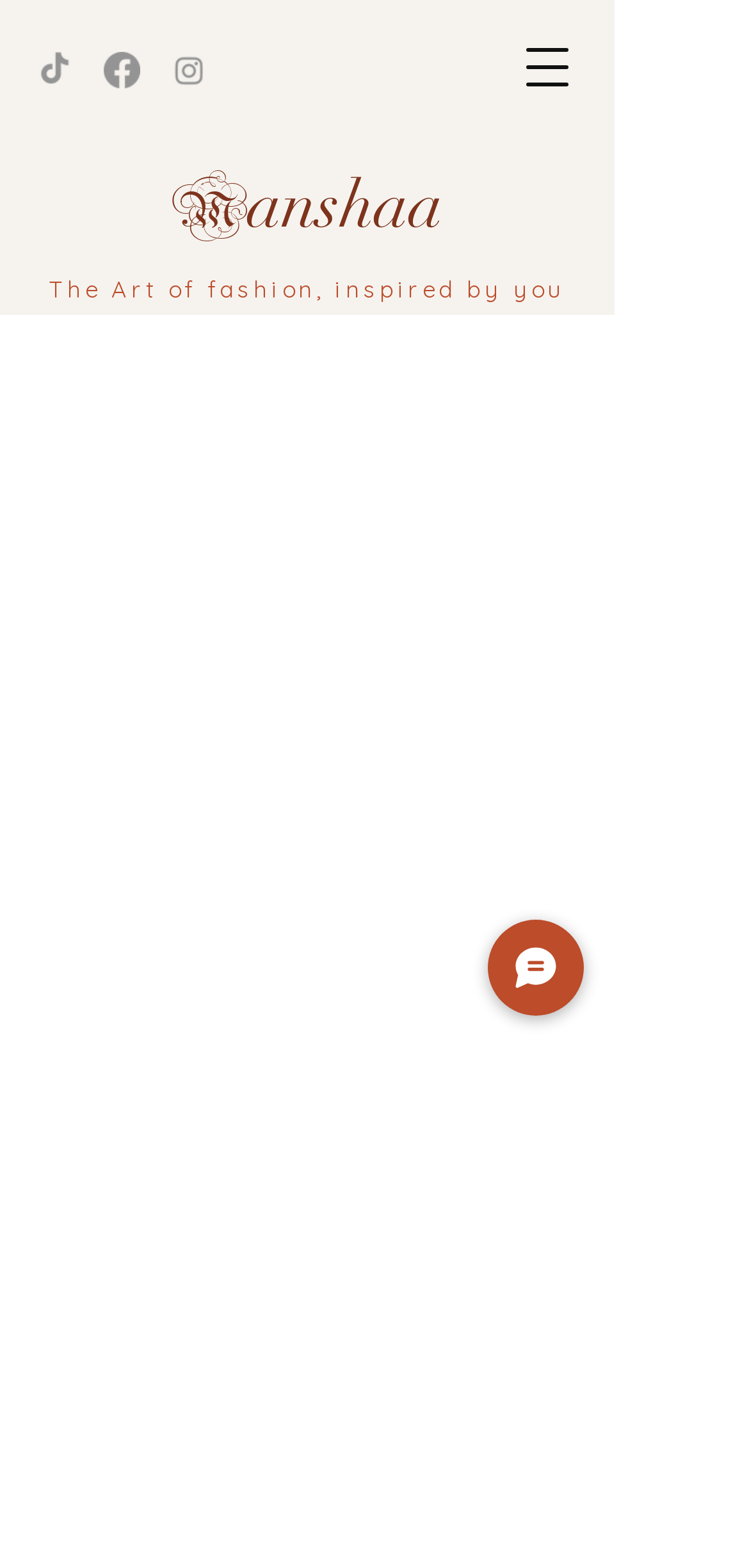Given the following UI element description: "parent_node: Manshaa aria-label="Open navigation menu"", find the bounding box coordinates in the webpage screenshot.

[0.667, 0.012, 0.795, 0.073]